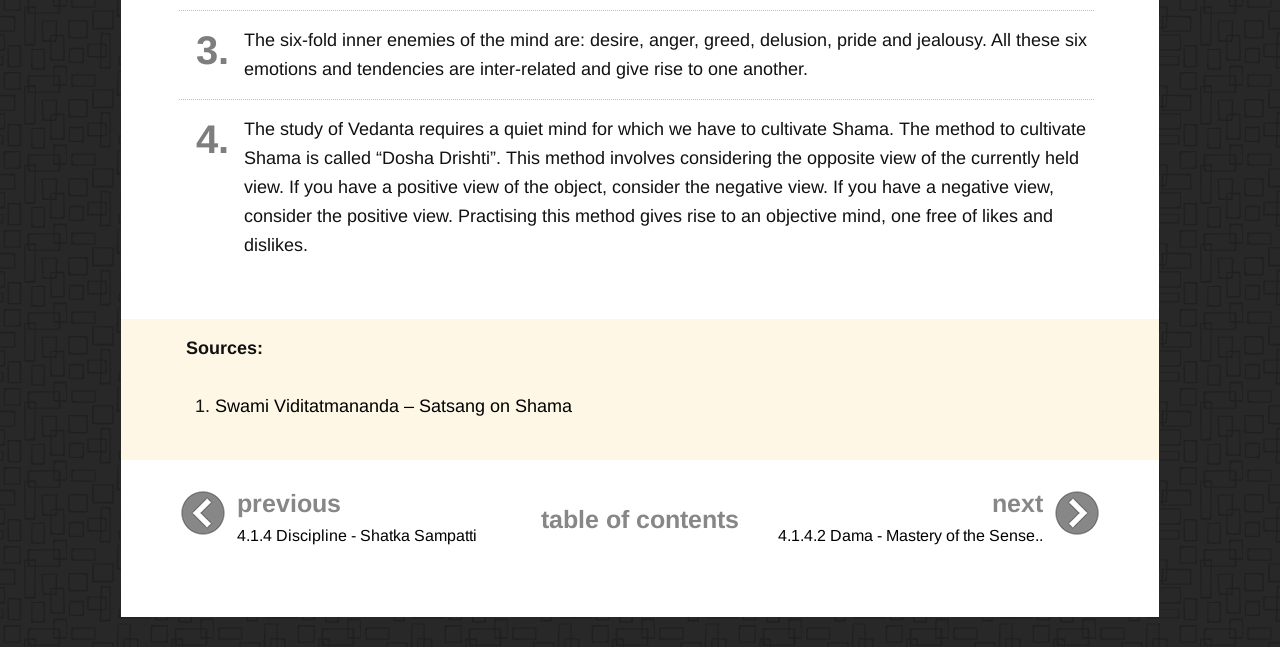Give a one-word or one-phrase response to the question: 
What is the source mentioned in the webpage?

Swami Viditatmananda